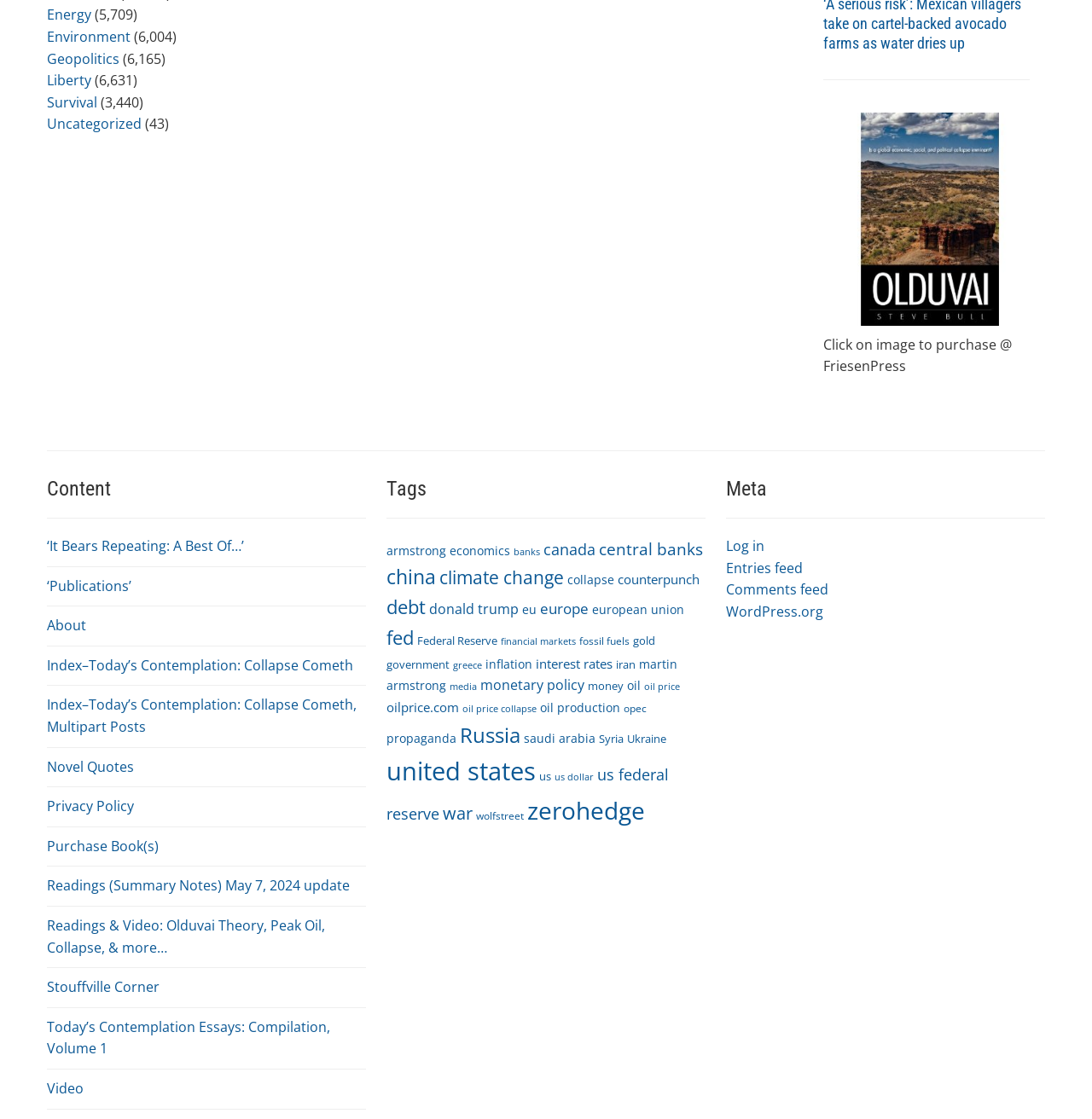Refer to the screenshot and answer the following question in detail:
How many links are under the 'Tags' heading?

Under the 'Tags' heading, there are 43 links listed, starting from 'armstrong economics (744 items)' to 'zerohedge (3,453 items)'. These links are located in the middle section of the webpage, with a heading 'Tags' above them.